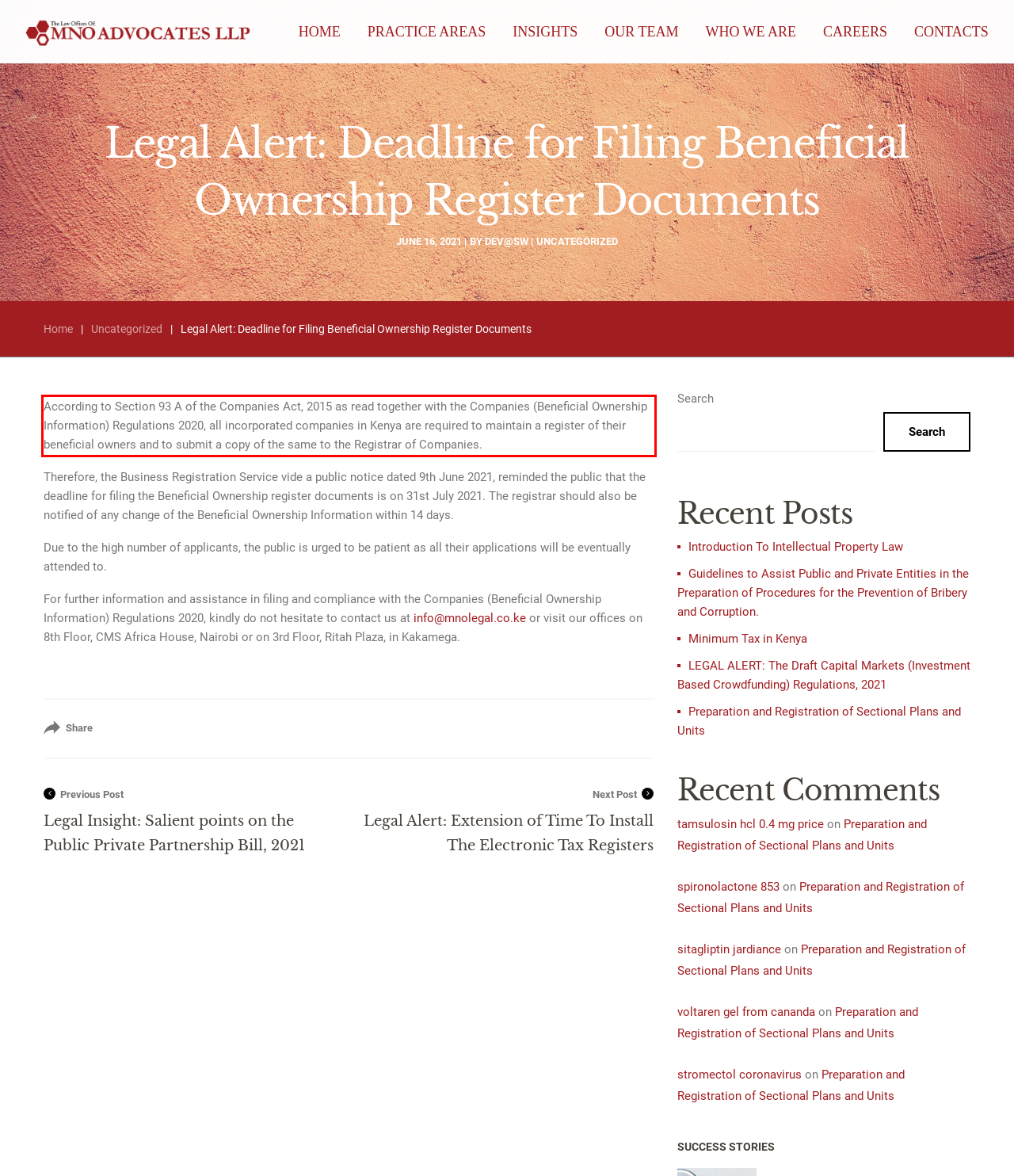Within the screenshot of the webpage, there is a red rectangle. Please recognize and generate the text content inside this red bounding box.

According to Section 93 A of the Companies Act, 2015 as read together with the Companies (Beneficial Ownership Information) Regulations 2020, all incorporated companies in Kenya are required to maintain a register of their beneficial owners and to submit a copy of the same to the Registrar of Companies.